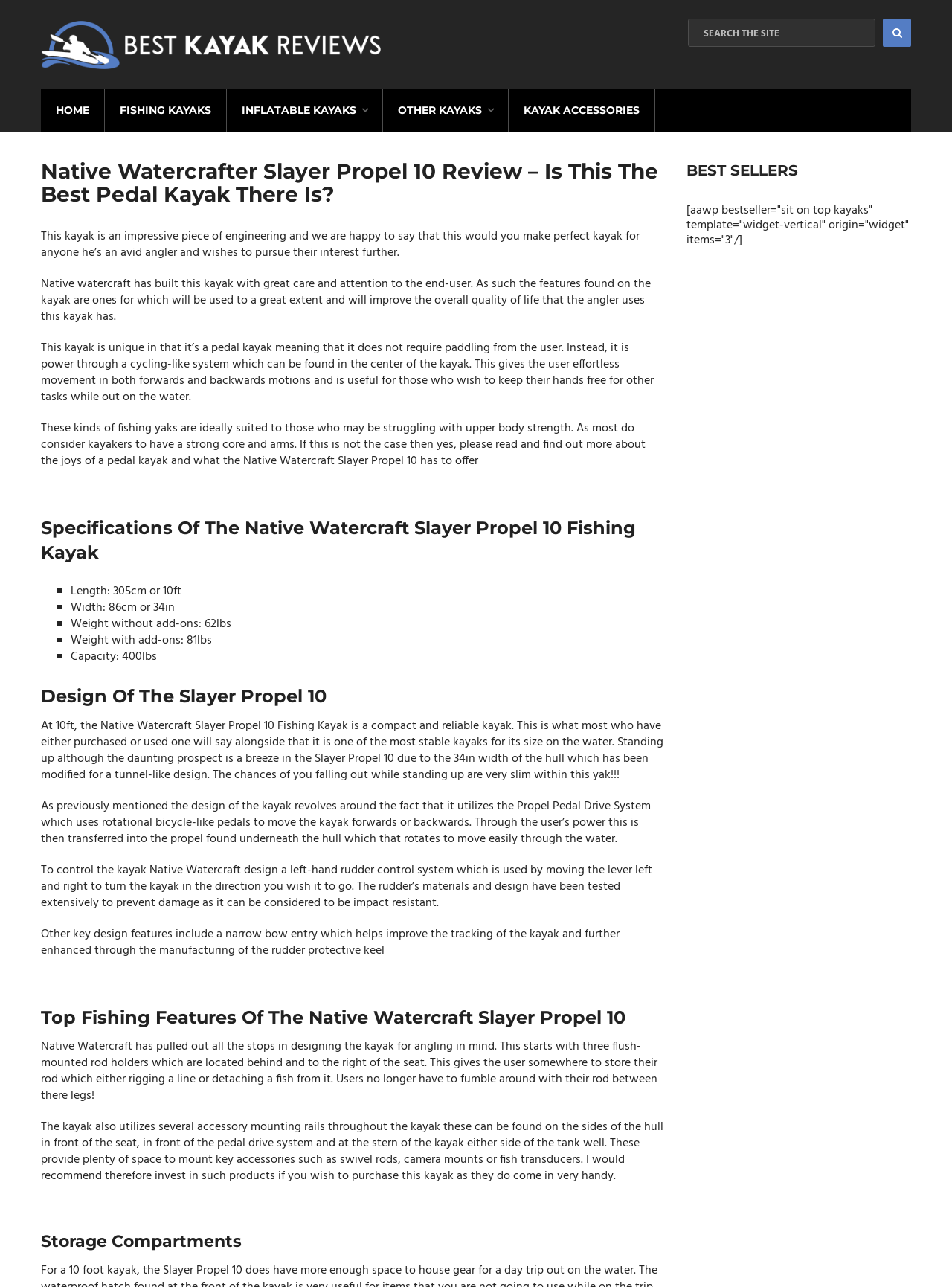Give an in-depth explanation of the webpage layout and content.

This webpage is about the Native Watercraft Slayer Propel 10 Kayak, specifically a review of its features and specifications. At the top of the page, there is a heading that reads "Best Kayak Reviews" with an accompanying image. Below this, there is a search bar and a button to the right of it. 

To the left of the search bar, there is a navigation menu with links to "HOME", "FISHING KAYAKS", "INFLATABLE KAYAKS", "OTHER KAYAKS", and "KAYAK ACCESSORIES". 

The main content of the page is divided into sections, each with its own heading. The first section is a review of the kayak, describing its features and benefits, including its pedal-driven system, stability, and ease of use. 

Below this, there is a section detailing the specifications of the kayak, including its length, width, weight, and capacity. 

The next section is about the design of the kayak, describing its compact and stable hull, the Propel Pedal Drive System, and the left-hand rudder control system. 

Following this, there is a section highlighting the top fishing features of the kayak, including three flush-mounted rod holders and several accessory mounting rails. 

Finally, there is a section about the storage compartments of the kayak. 

To the right of the main content, there is a complementary section with a heading that reads "BEST SELLERS" and a list of best-selling sit-on-top kayaks.